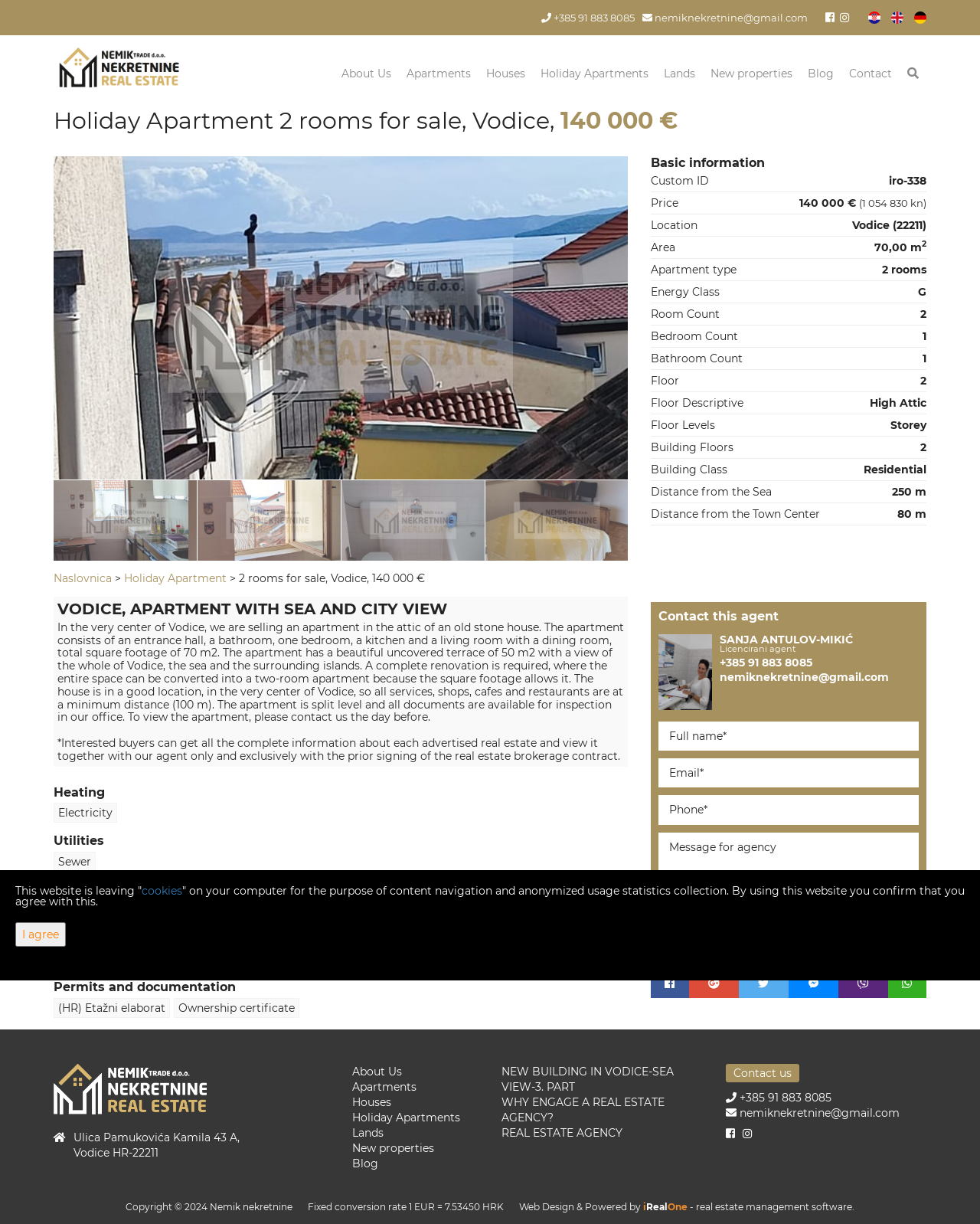Given the element description, predict the bounding box coordinates in the format (top-left x, top-left y, bottom-right x, bottom-right y), using floating point numbers between 0 and 1: title="Translate to English"

[0.905, 0.008, 0.926, 0.019]